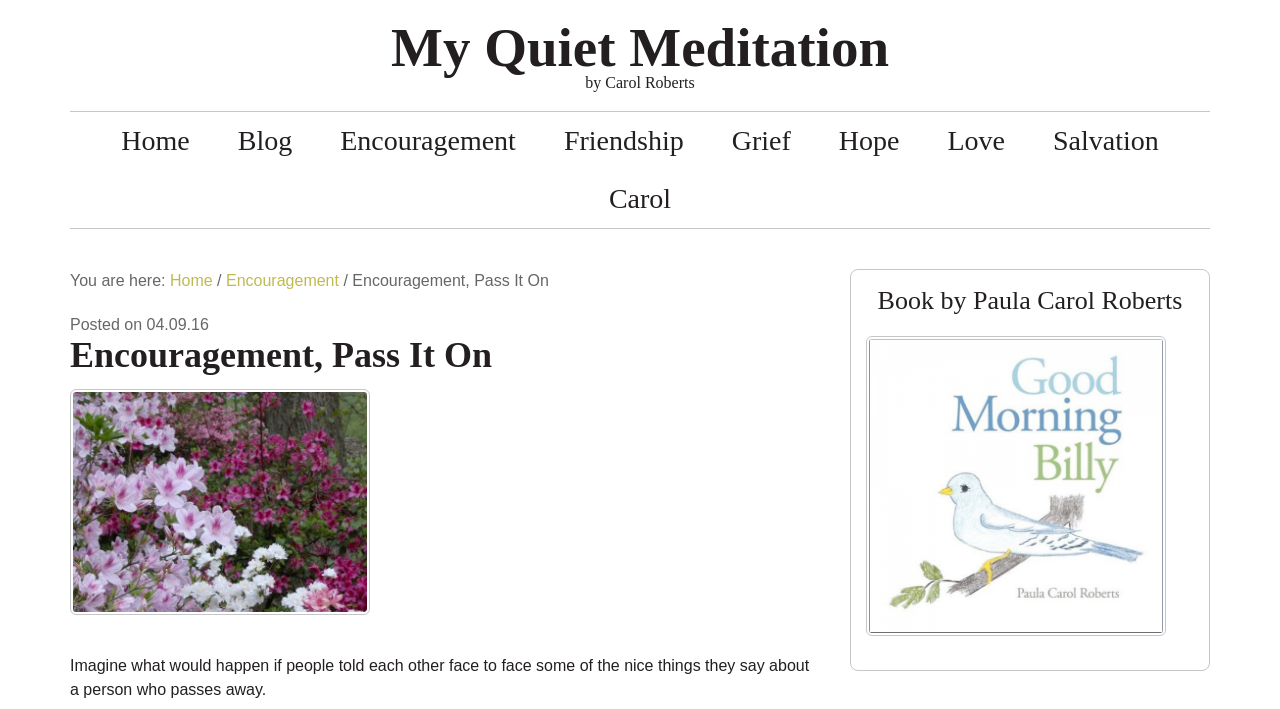Please find and report the bounding box coordinates of the element to click in order to perform the following action: "view encouragement posts". The coordinates should be expressed as four float numbers between 0 and 1, in the format [left, top, right, bottom].

[0.247, 0.158, 0.422, 0.24]